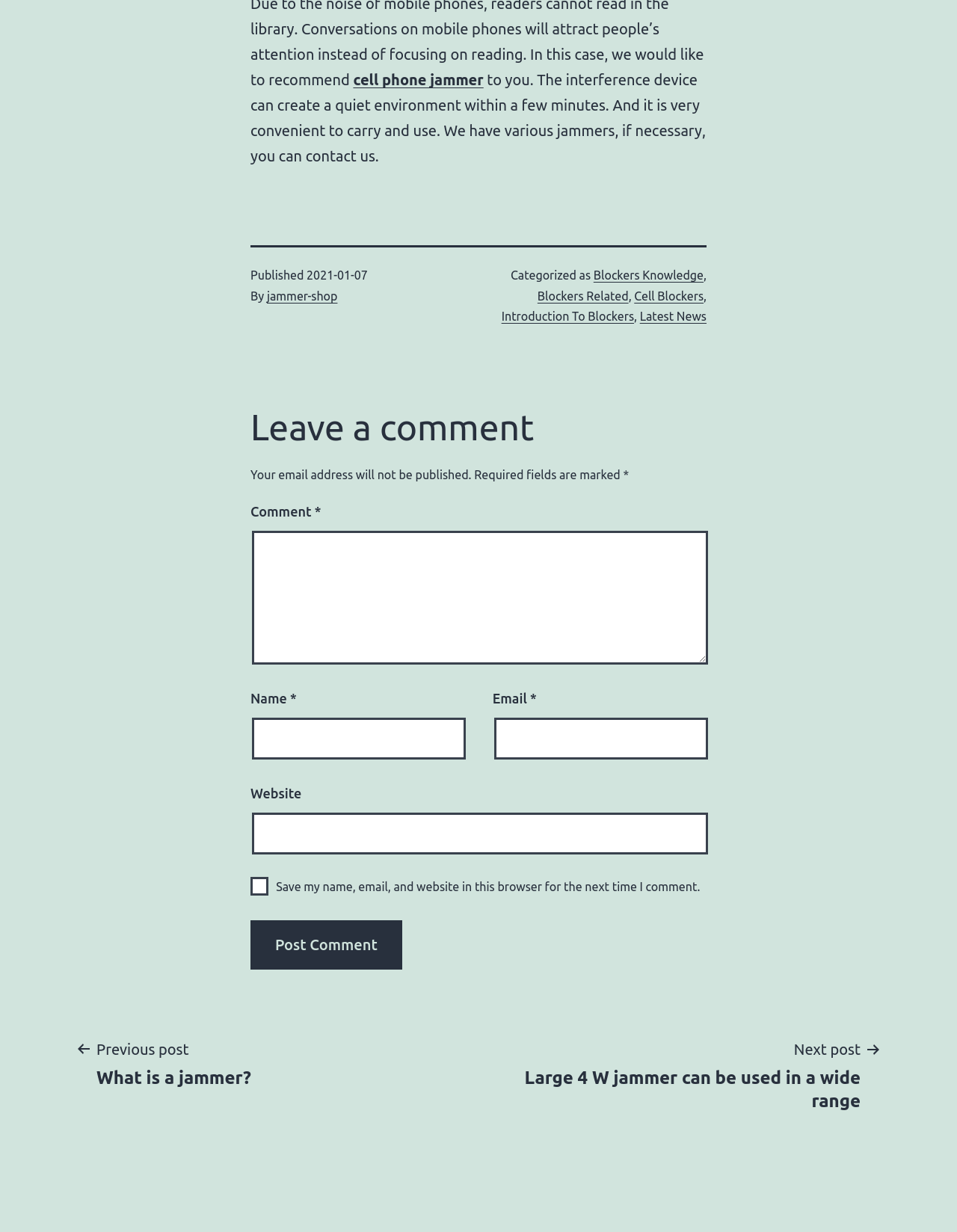Find the bounding box coordinates of the clickable area that will achieve the following instruction: "Click on the 'cell phone jammer' link".

[0.369, 0.058, 0.505, 0.072]